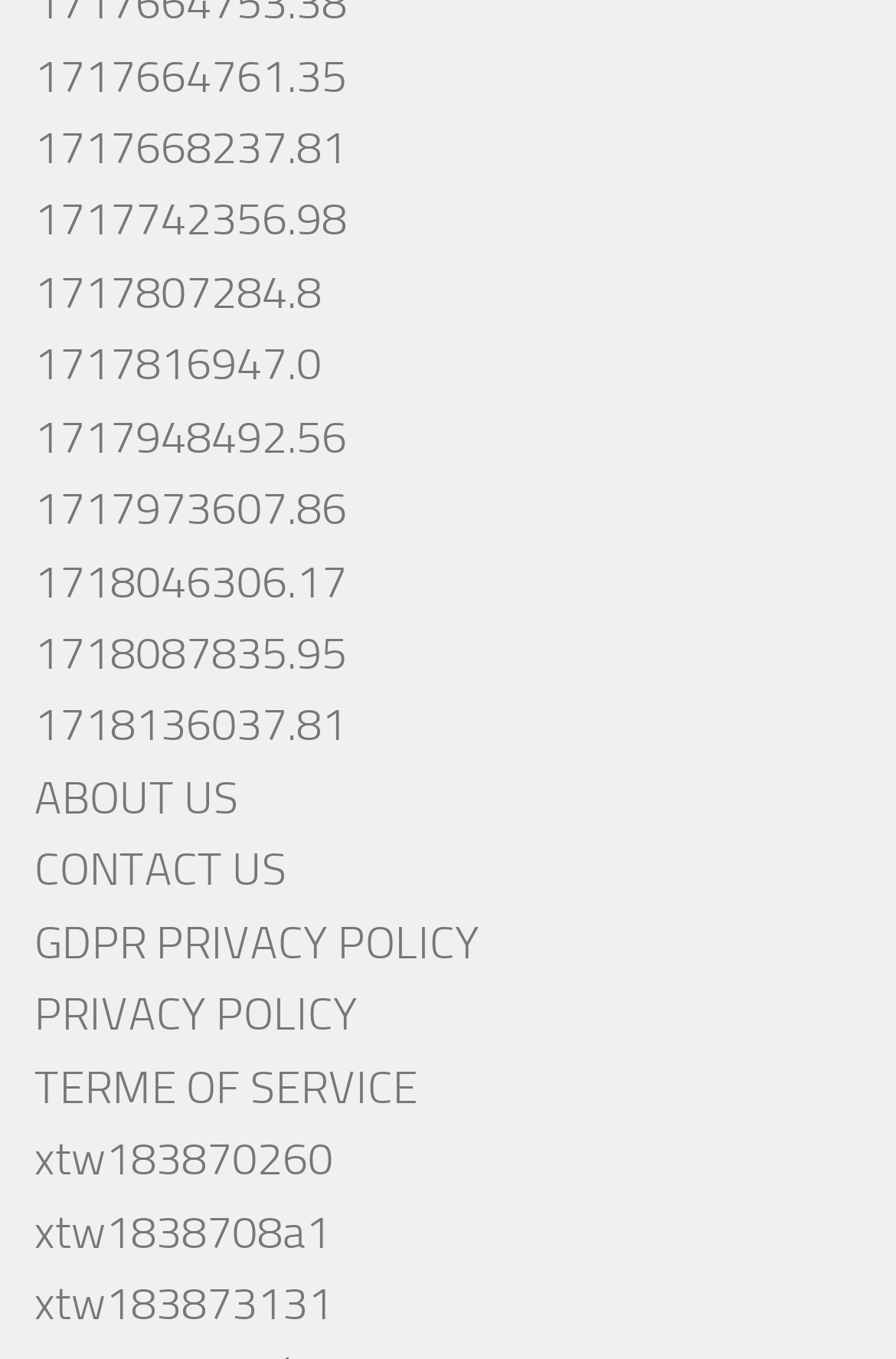How many links are there on the webpage?
Please use the visual content to give a single word or phrase answer.

19